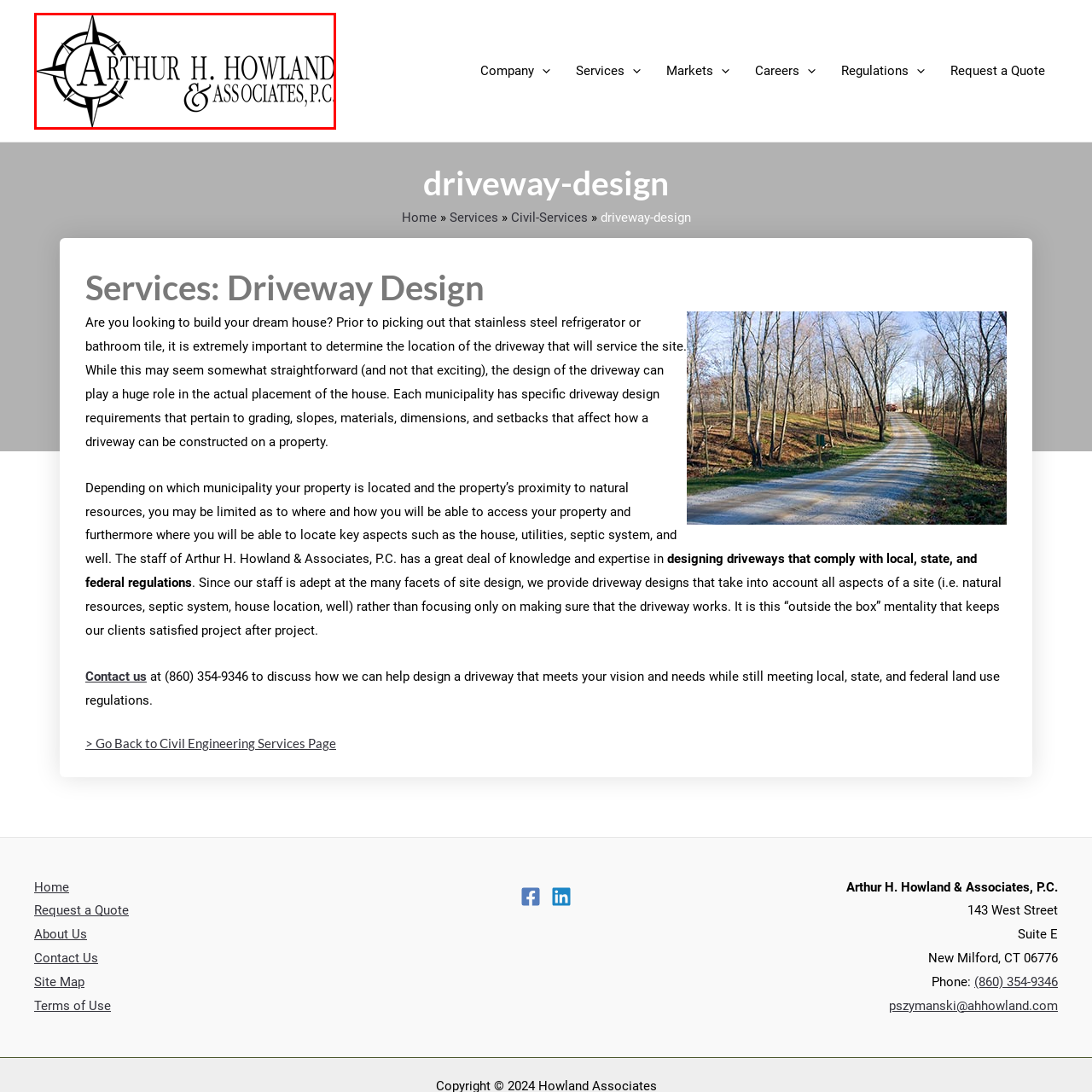What does the compass motif symbolize?
Focus on the red-bounded area of the image and reply with one word or a short phrase.

Guidance and direction